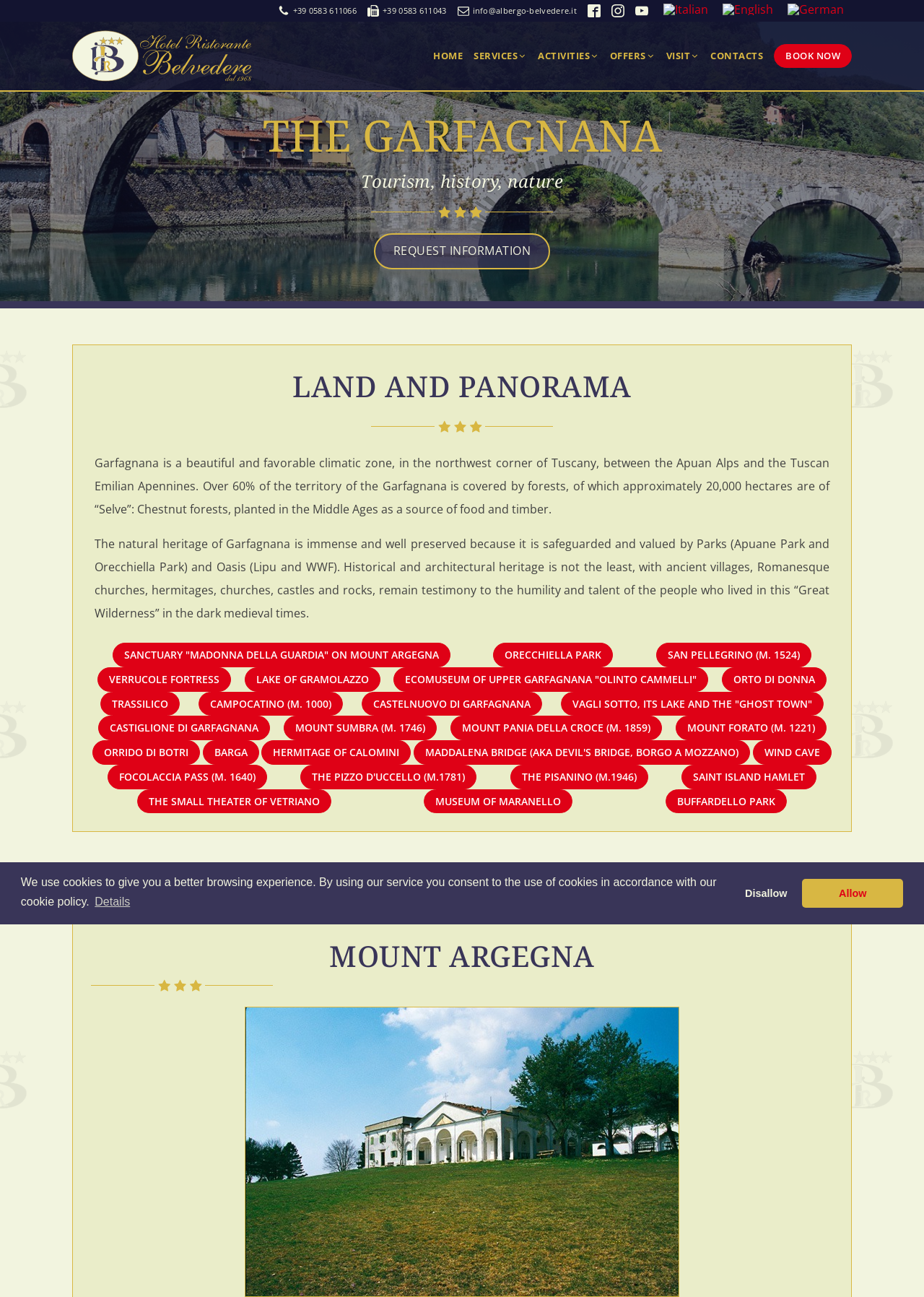Show the bounding box coordinates of the element that should be clicked to complete the task: "Click the BOOK NOW link".

[0.838, 0.034, 0.922, 0.052]